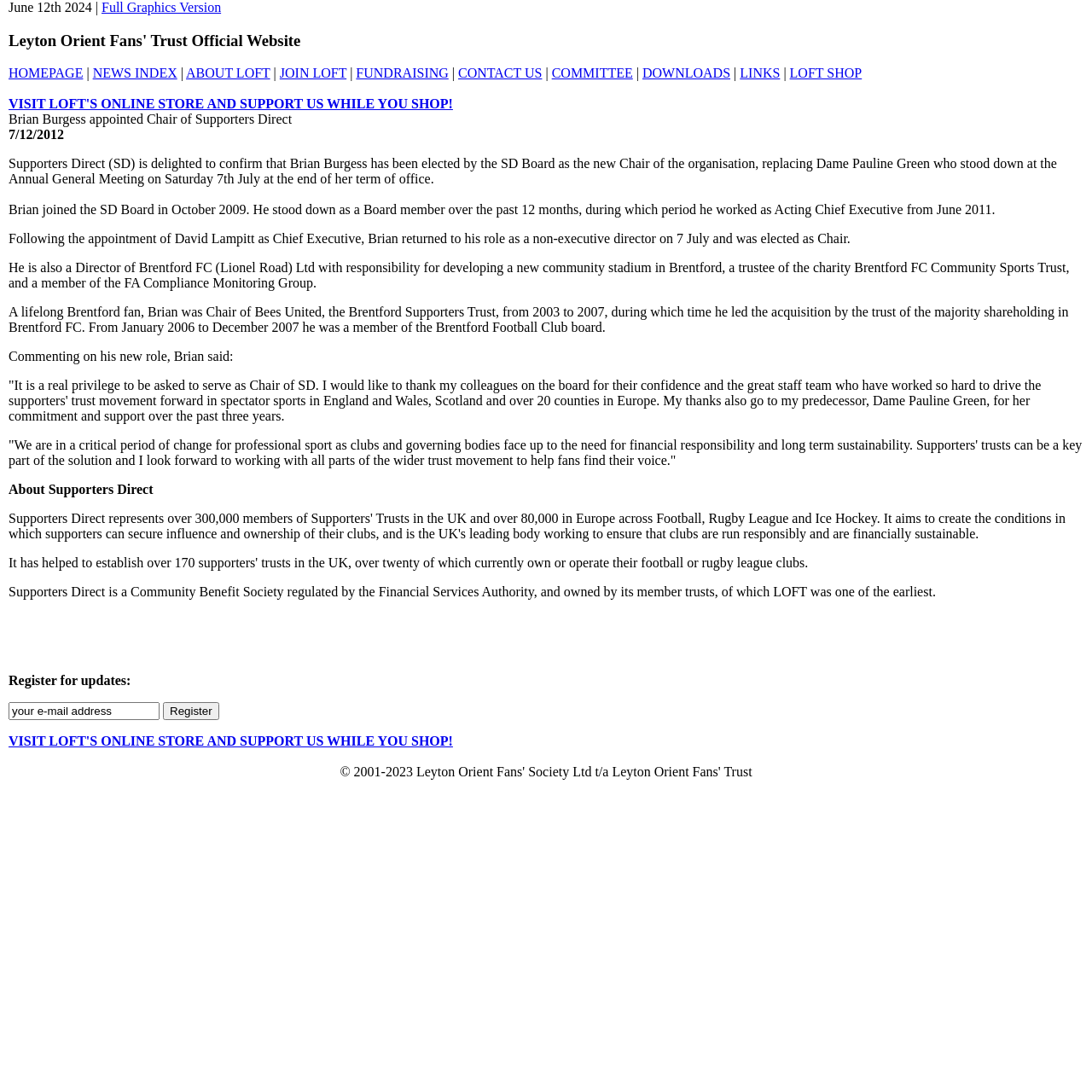Using the description "Full Graphics Version", locate and provide the bounding box of the UI element.

[0.093, 0.0, 0.202, 0.013]